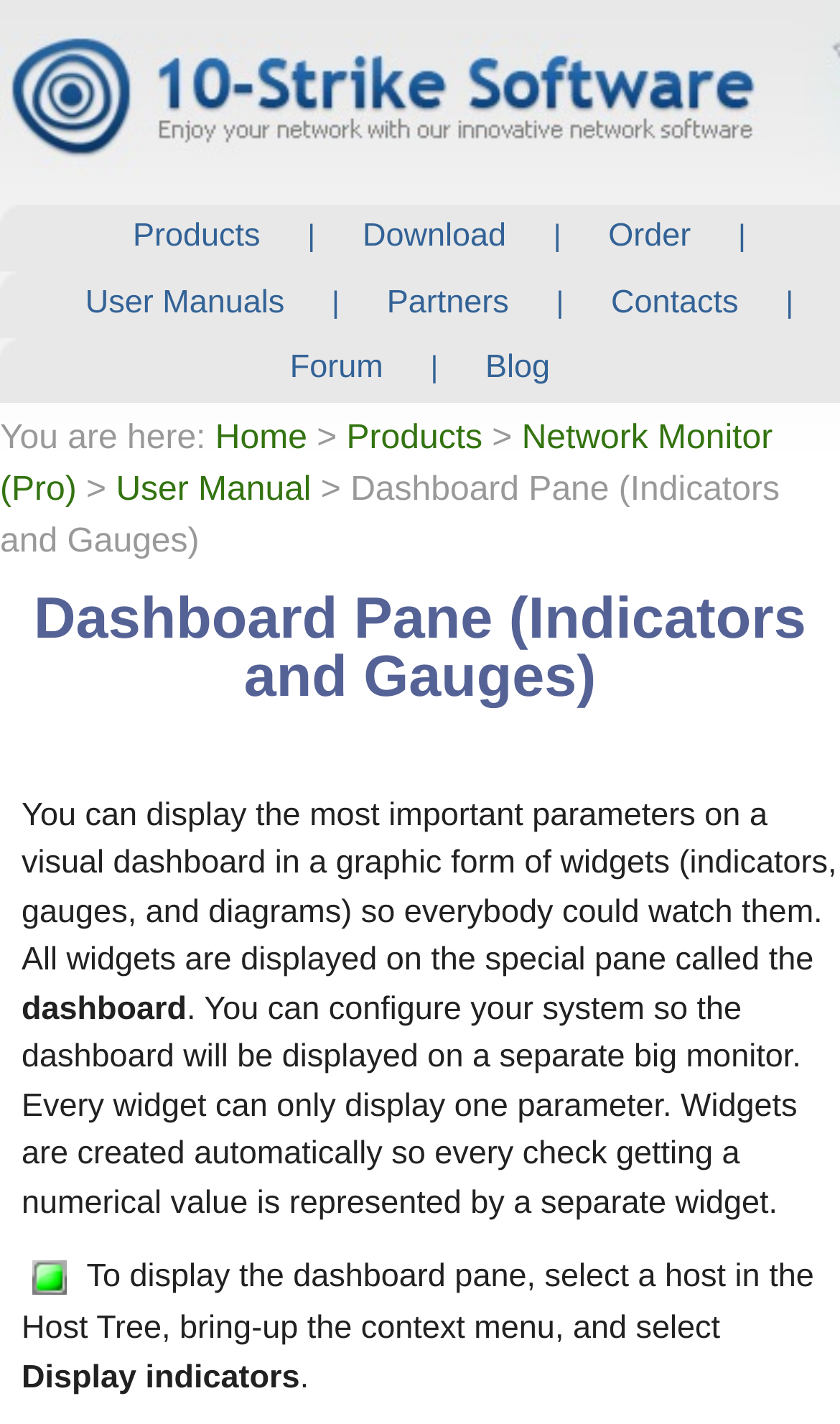Can a widget display multiple parameters? Based on the image, give a response in one word or a short phrase.

No